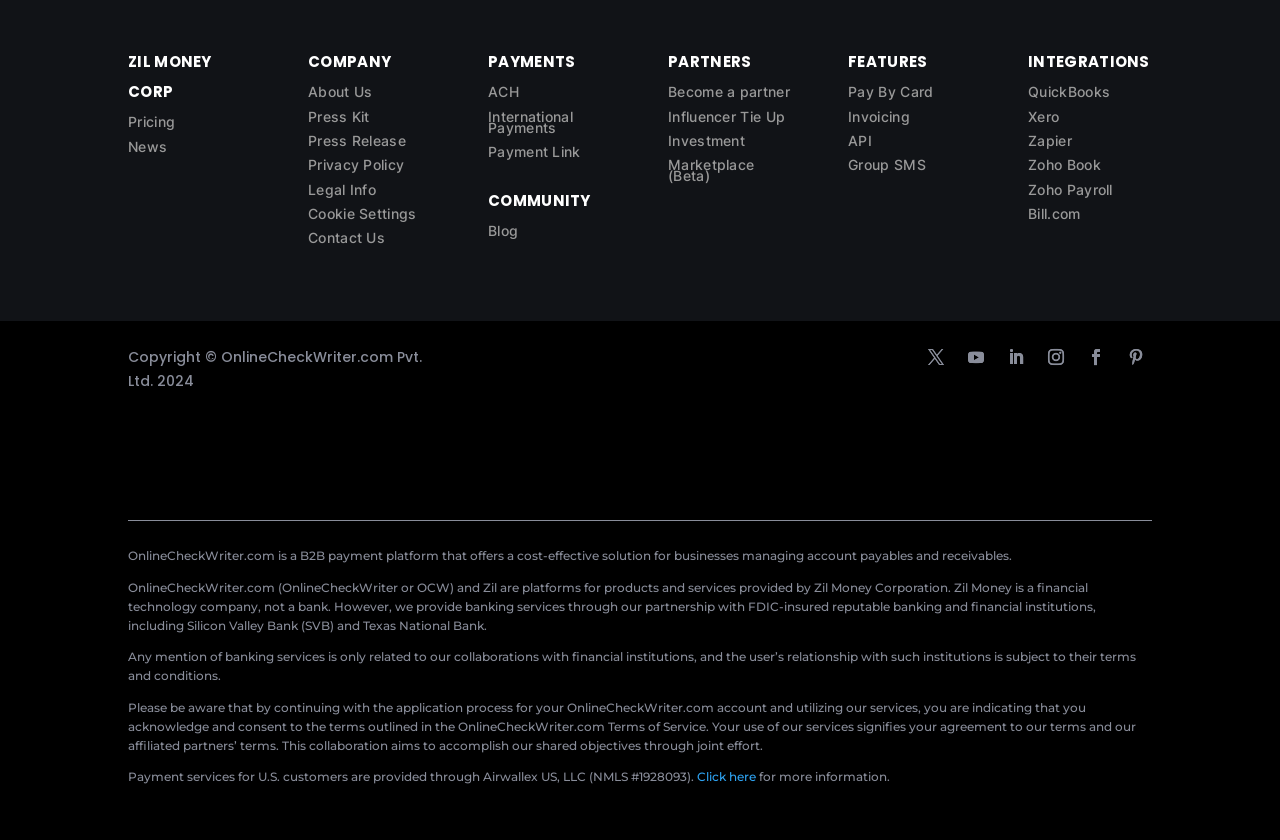Respond to the question below with a concise word or phrase:
What is the name of the company?

Zil Money Corp